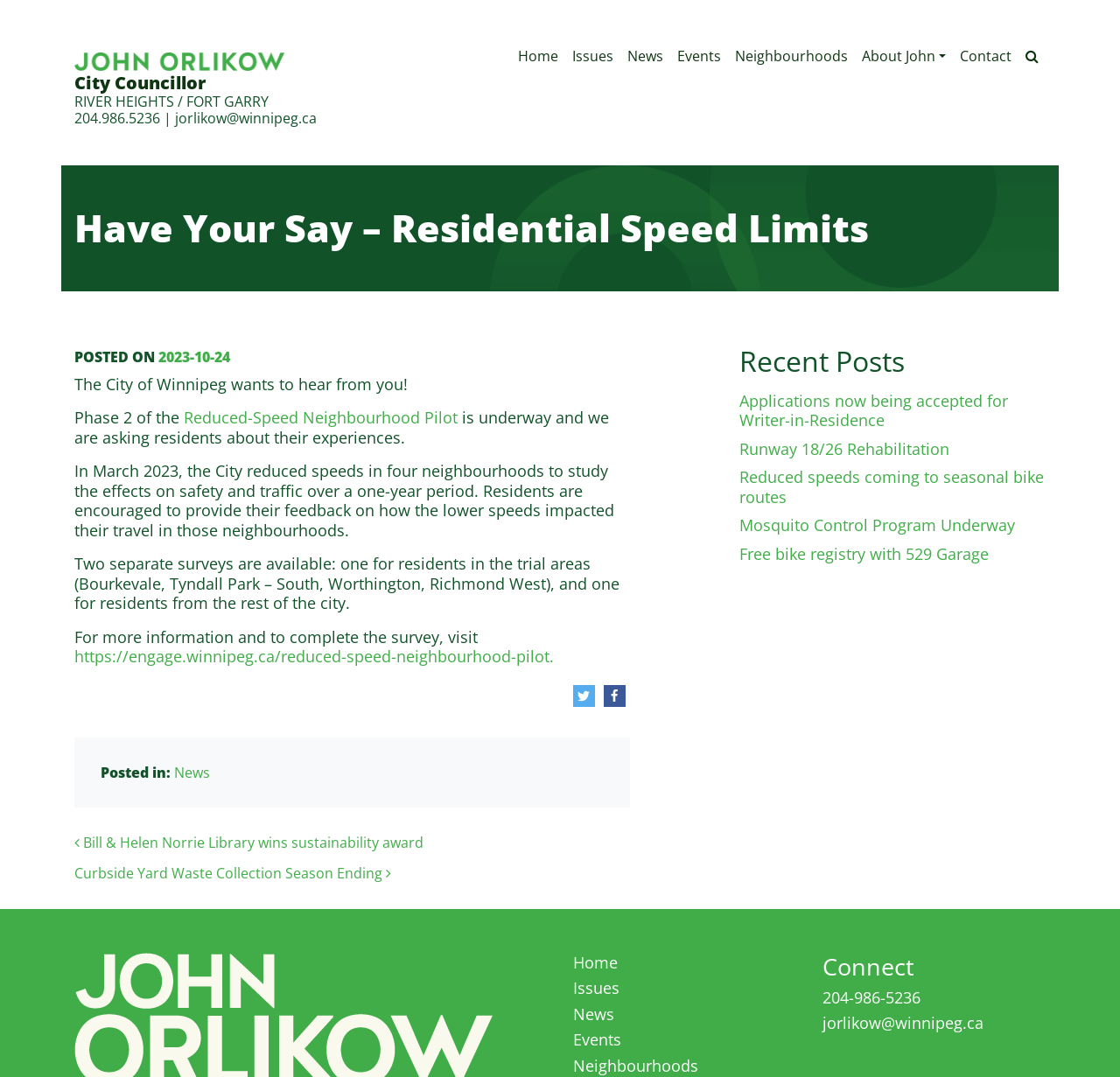Give a one-word or short-phrase answer to the following question: 
What is the link to complete the survey?

https://engage.winnipeg.ca/reduced-speed-neighbourhood-pilot